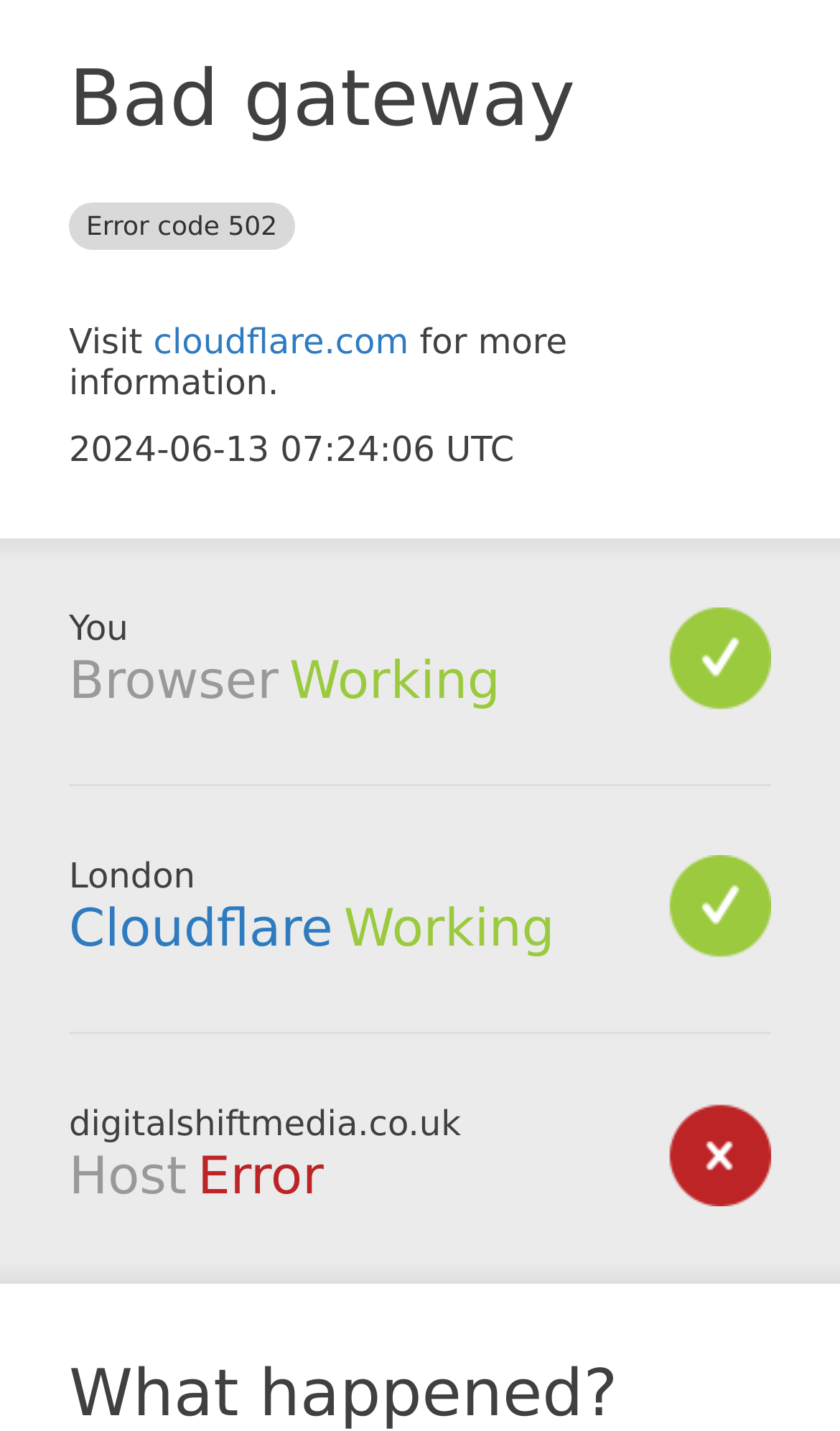Produce an elaborate caption capturing the essence of the webpage.

The webpage appears to be an error page, displaying a "Bad gateway" error message. At the top of the page, there is a prominent heading that reads "Bad gateway Error code 502". Below this heading, there is a short paragraph of text that includes a link to "cloudflare.com" and a brief message indicating that more information can be found by visiting the linked website.

Further down the page, there is a section dedicated to browser information, marked by a heading that reads "Browser". This section contains a few lines of text, including the word "Working" and the location "London".

Next to the browser section, there is a section related to Cloudflare, marked by a heading that reads "Cloudflare". This section also contains a link to Cloudflare and the word "Working".

At the bottom of the page, there is a section dedicated to host information, marked by a heading that reads "Host". This section contains a few lines of text, including the word "Error" and the domain name "digitalshiftmedia.co.uk".